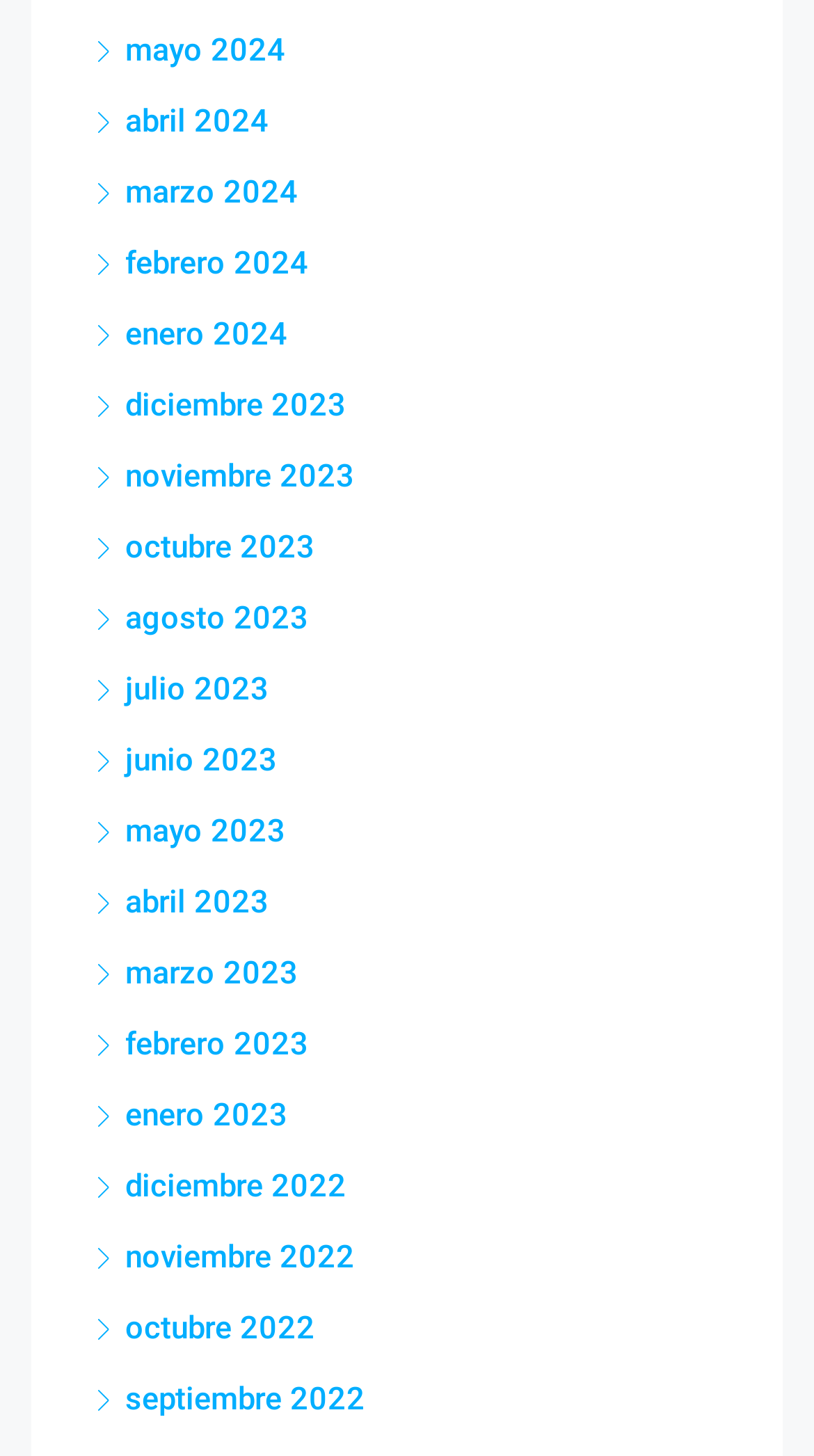Find the bounding box coordinates of the clickable area required to complete the following action: "view abril 2023".

[0.115, 0.607, 0.331, 0.632]